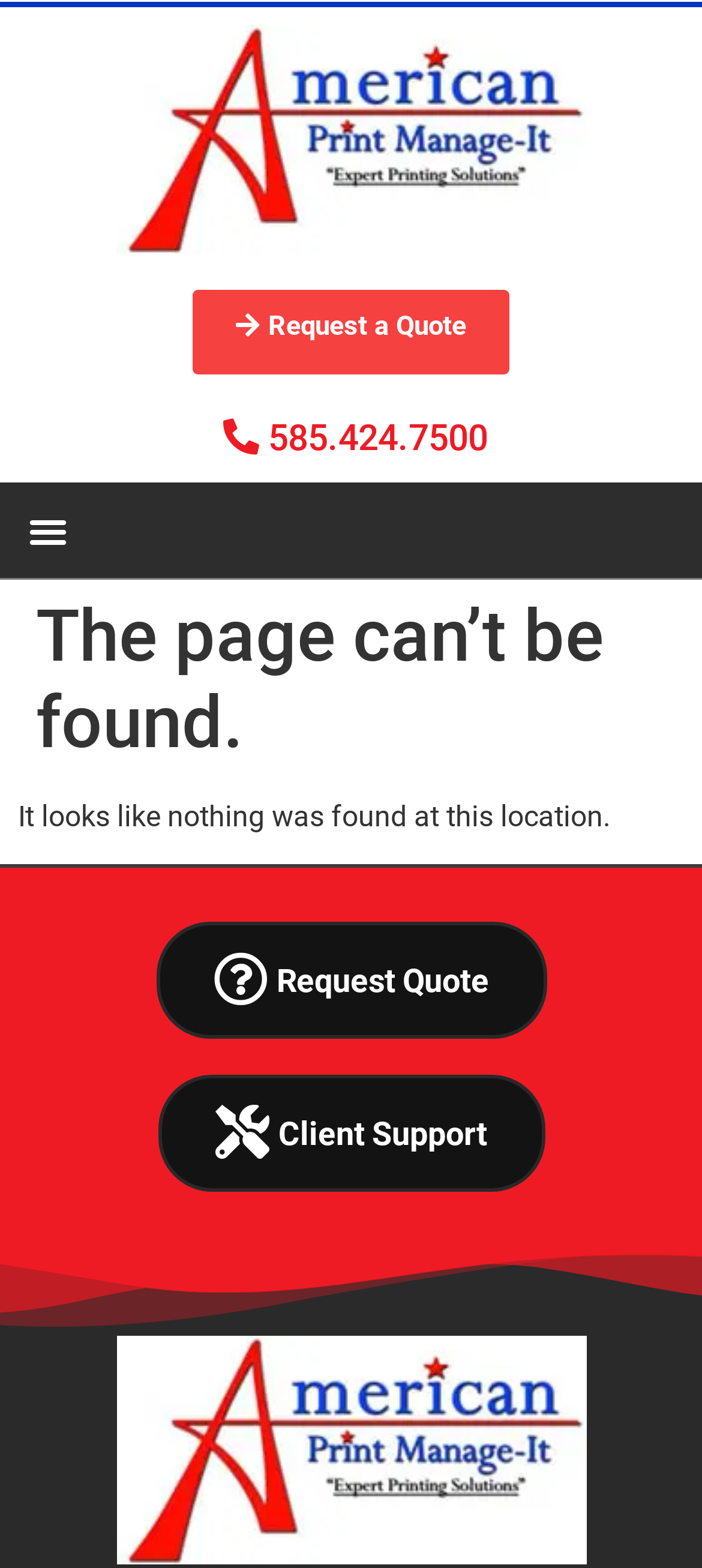Show the bounding box coordinates for the HTML element as described: "585.424.7500".

[0.026, 0.262, 0.974, 0.296]